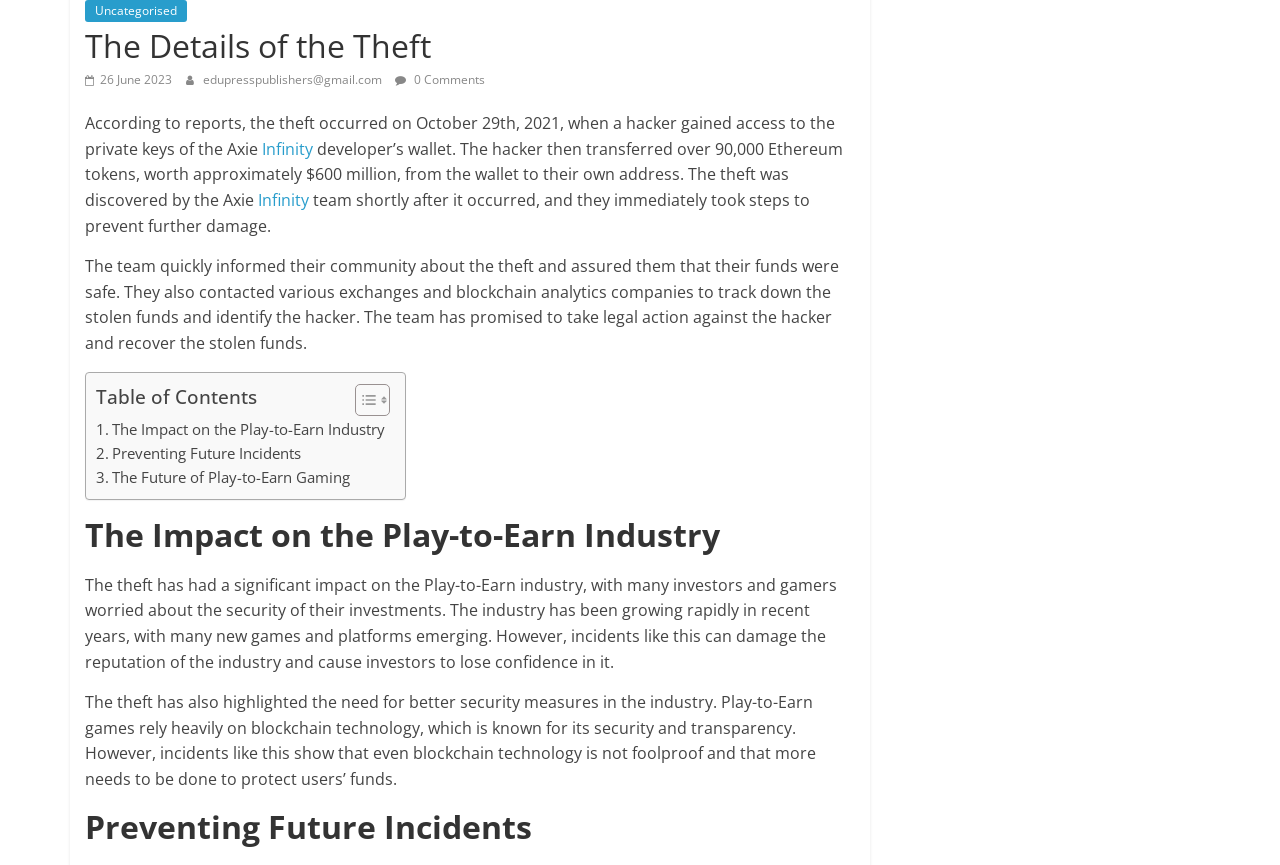Locate the bounding box of the UI element with the following description: "aria-label="ez-toc-toggle-icon-1"".

[0.266, 0.442, 0.301, 0.482]